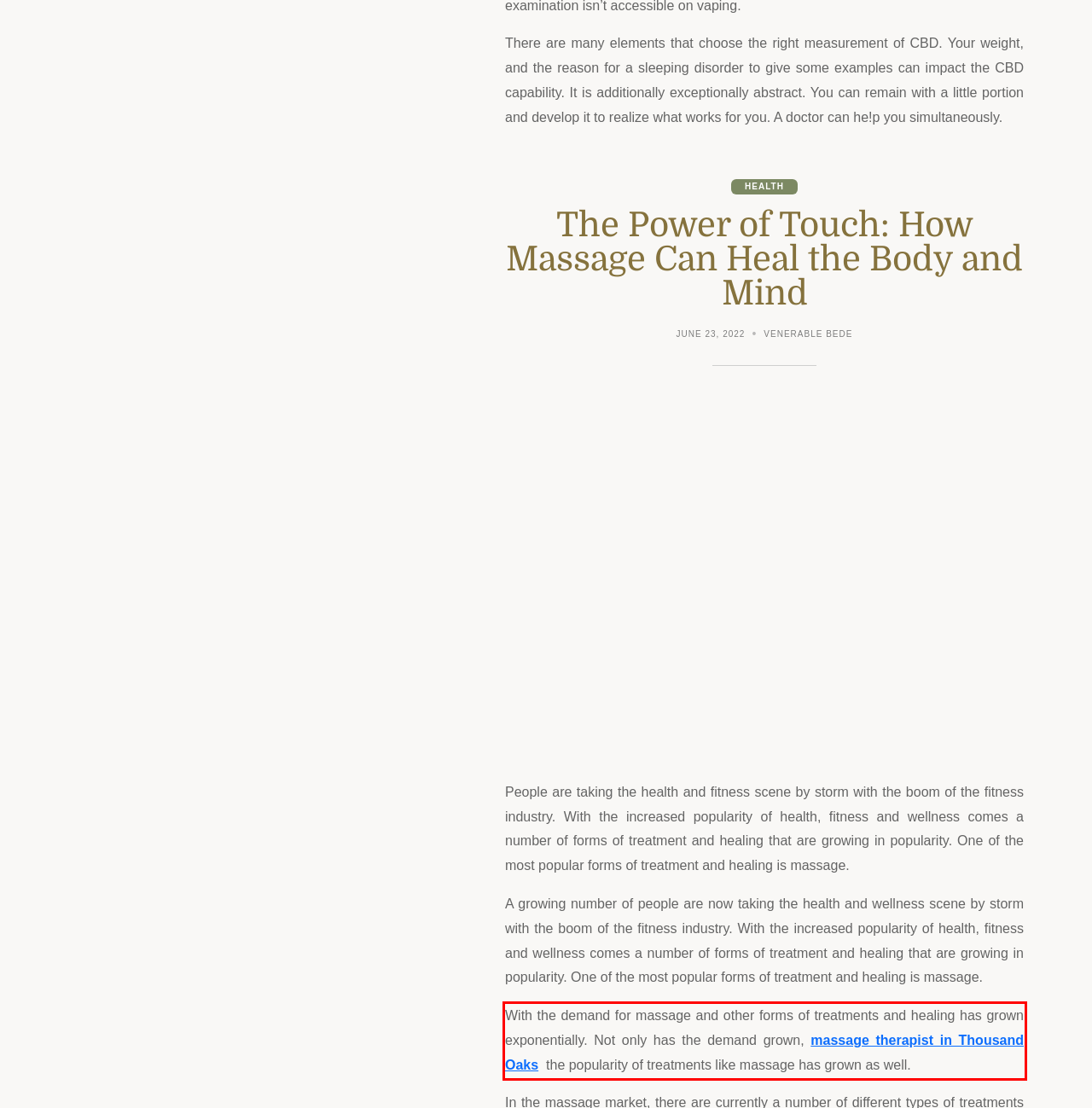Perform OCR on the text inside the red-bordered box in the provided screenshot and output the content.

With the demand for massage and other forms of treatments and healing has grown exponentially. Not only has the demand grown, massage therapist in Thousand Oaks the popularity of treatments like massage has grown as well.